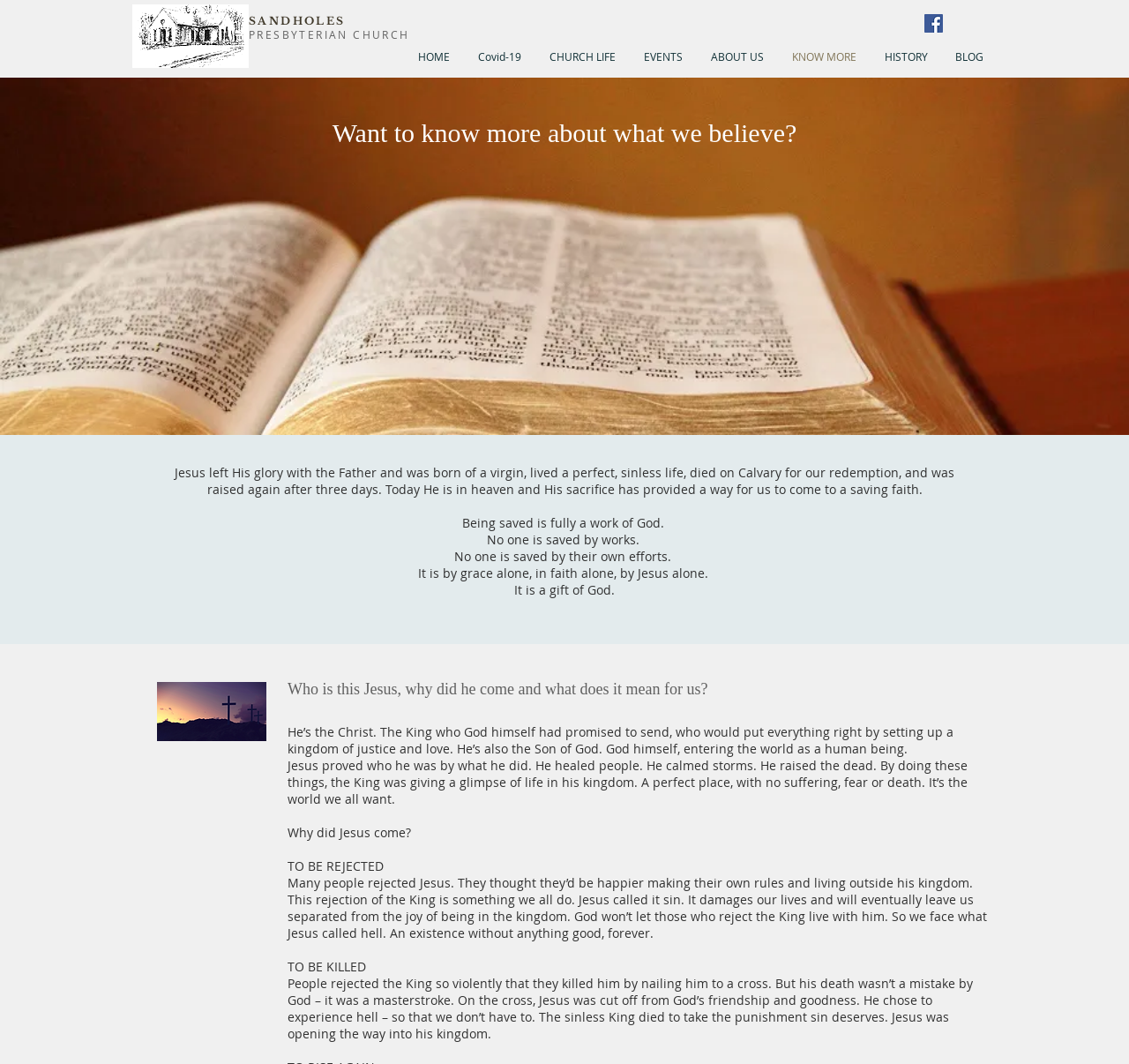Please identify the bounding box coordinates of the area I need to click to accomplish the following instruction: "Click the 'Facebook Social Icon'".

[0.819, 0.013, 0.835, 0.031]